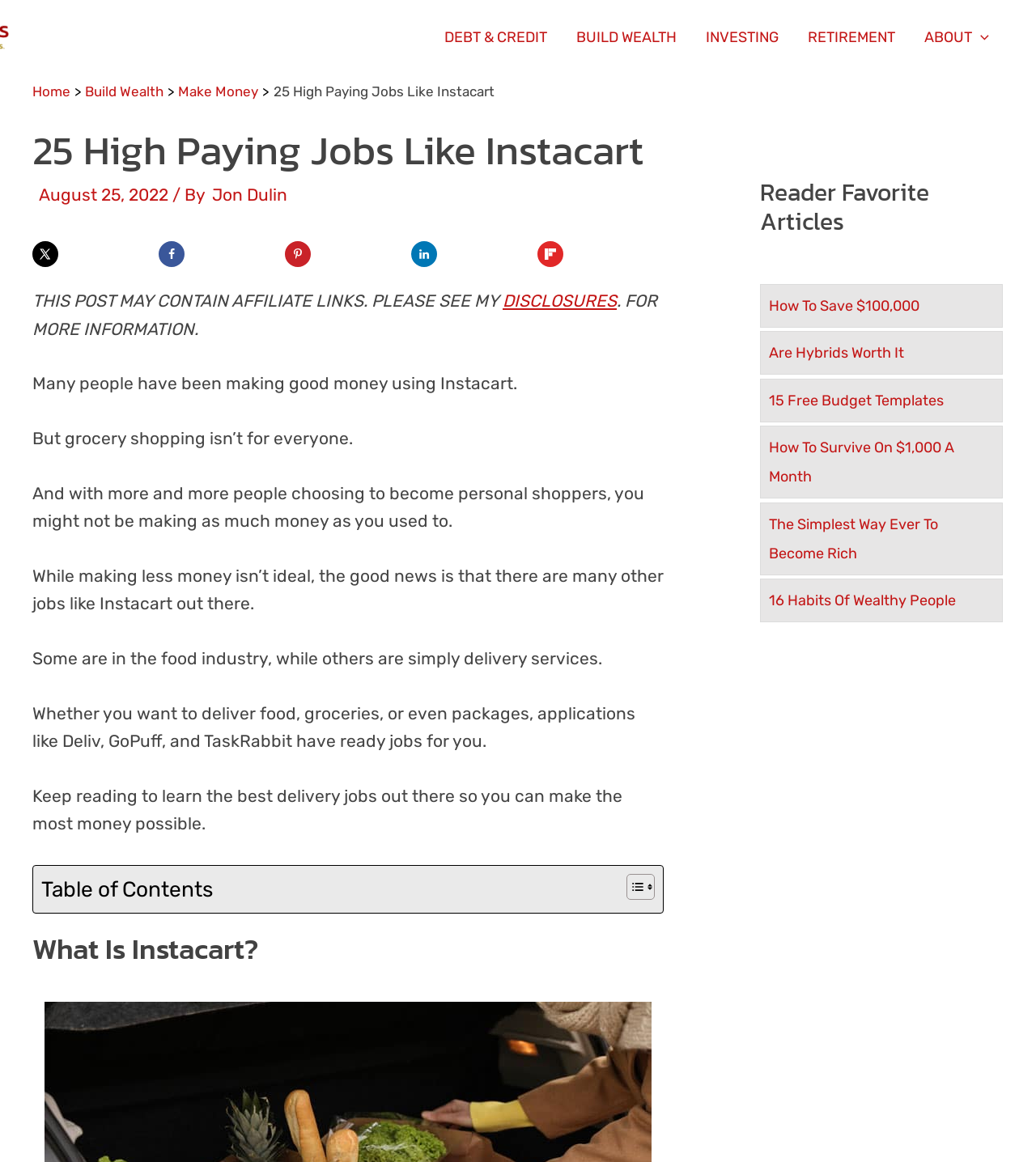What is the name of the website?
Provide a detailed and well-explained answer to the question.

I determined the name of the website by looking at the root element '25 High Paying Jobs Like Instacart - Money Smart Guides' which indicates that the website is 'Money Smart Guides'.